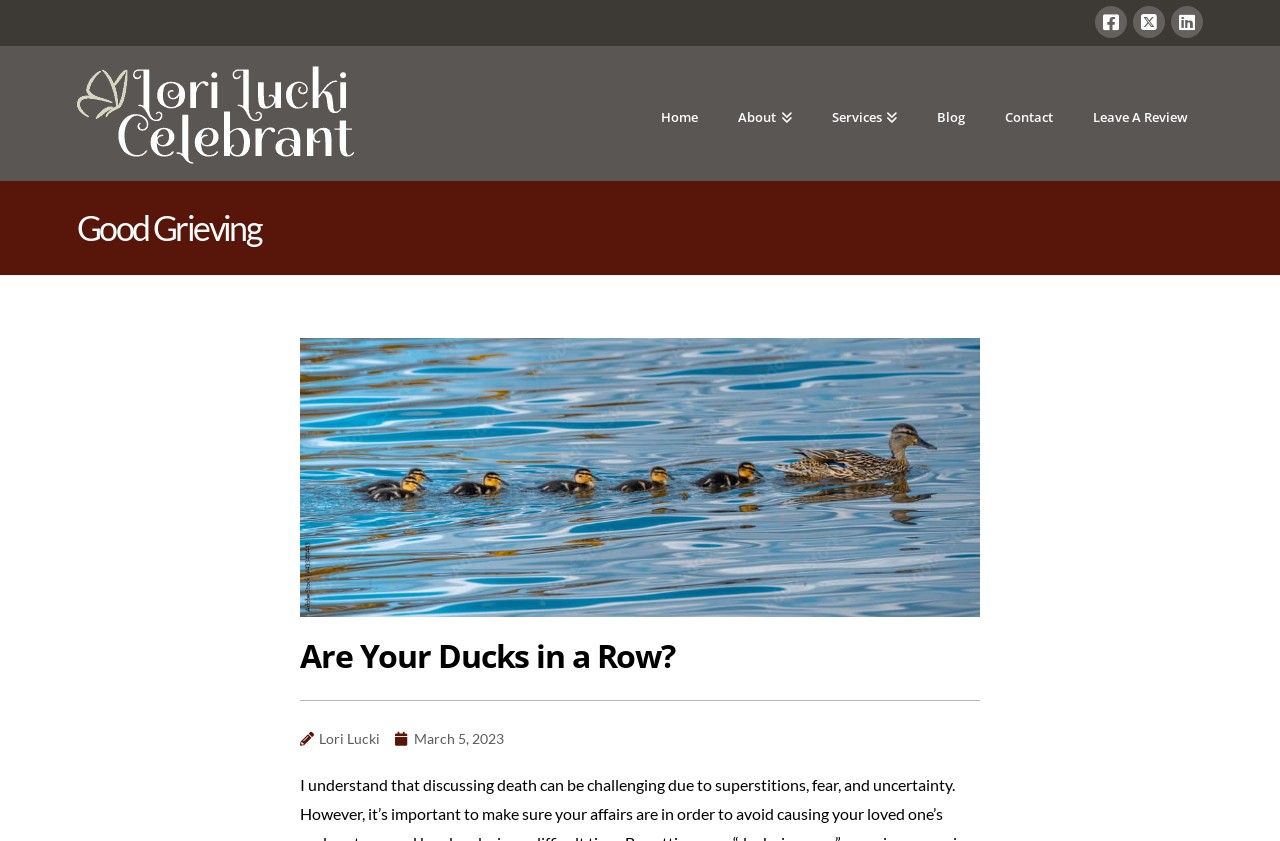Please indicate the bounding box coordinates of the element's region to be clicked to achieve the instruction: "contact Lori Lucki". Provide the coordinates as four float numbers between 0 and 1, i.e., [left, top, right, bottom].

[0.77, 0.055, 0.838, 0.215]